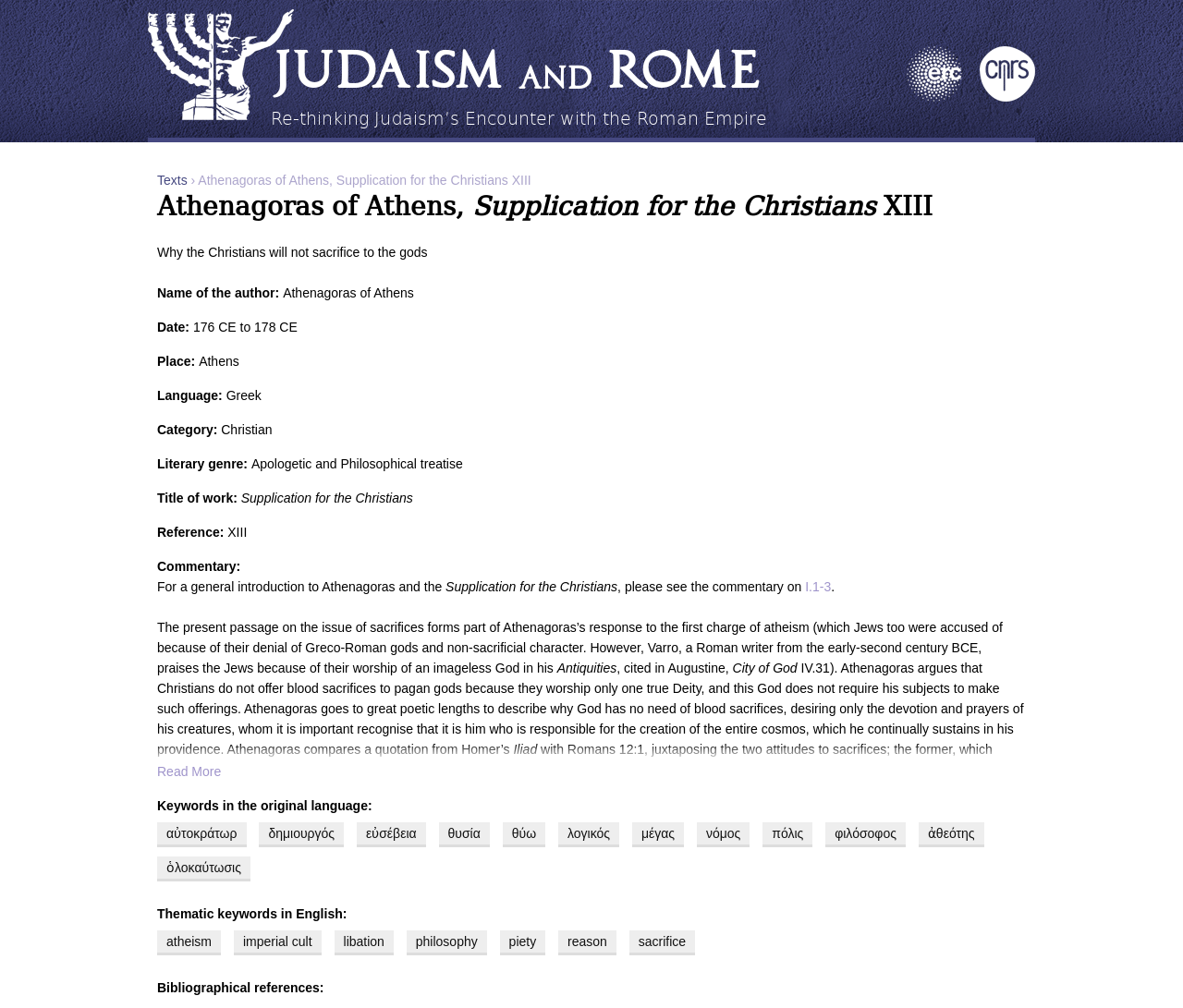Determine the bounding box coordinates of the target area to click to execute the following instruction: "View the commentary on I.1-3."

[0.681, 0.575, 0.703, 0.589]